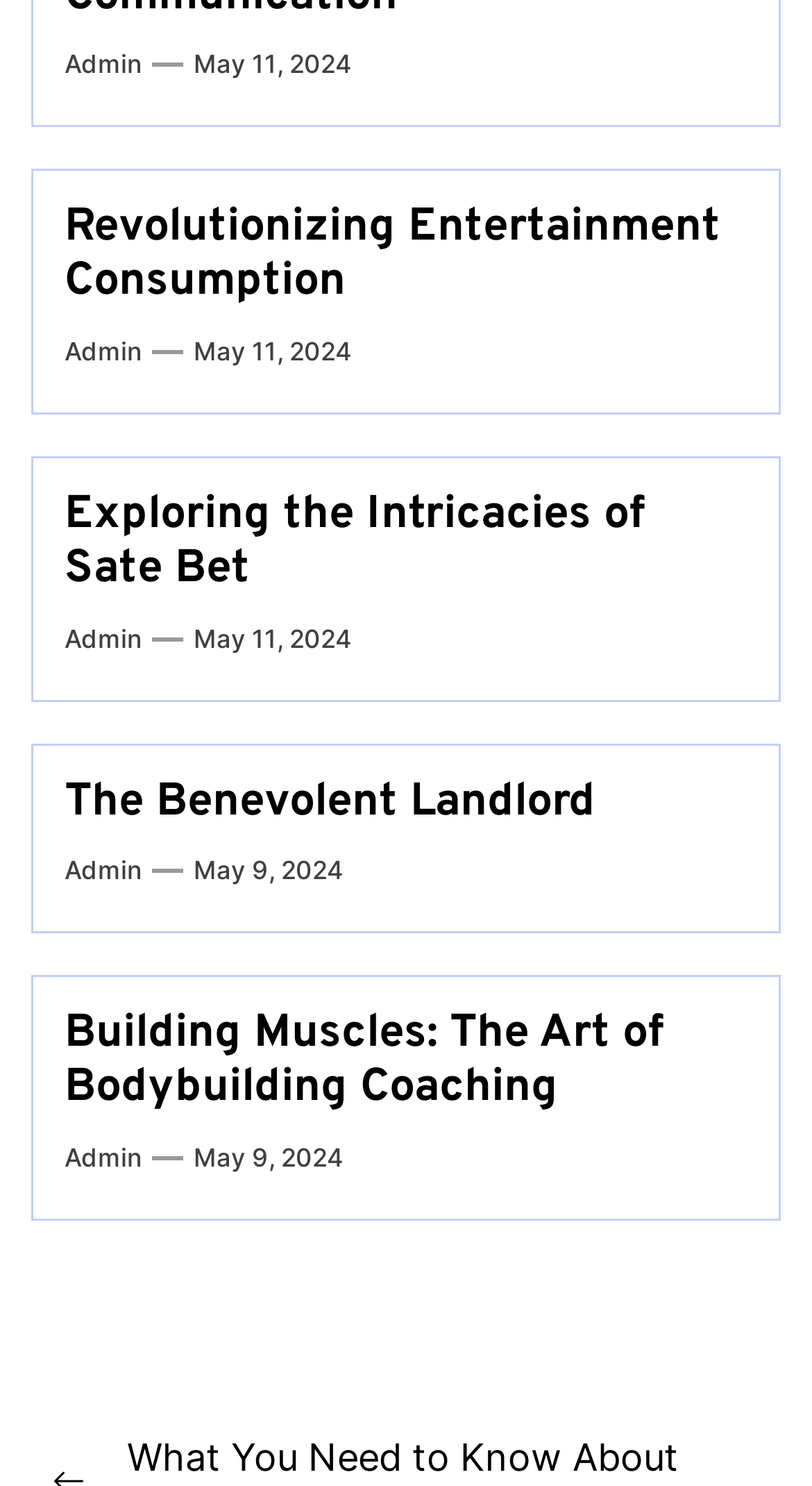How many links are there in the first article?
Use the image to give a comprehensive and detailed response to the question.

I counted the number of 'link' elements within the first 'article' element [198] and found that there are two links: 'Admin' and 'May 11, 2024'.